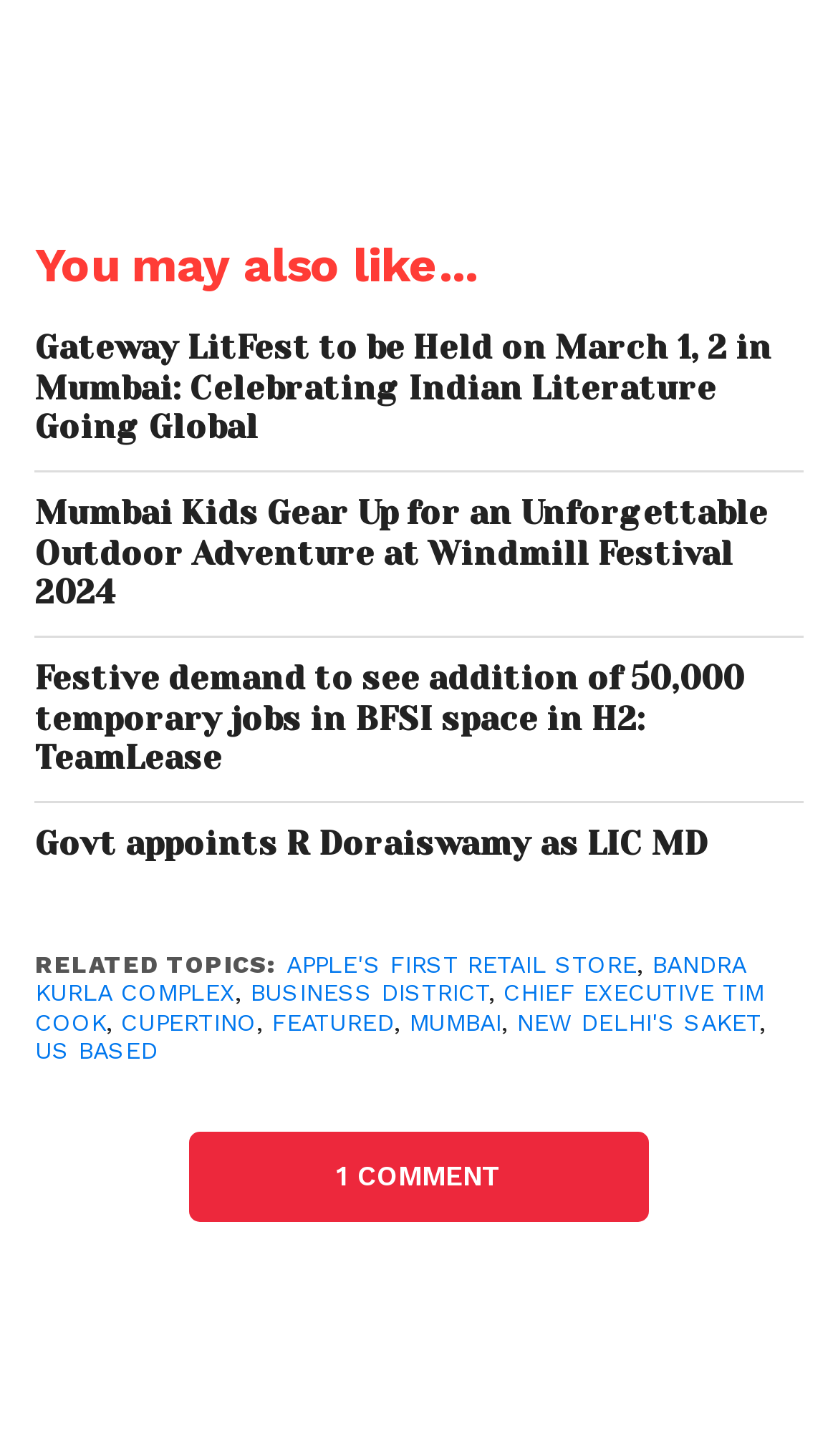Pinpoint the bounding box coordinates of the area that should be clicked to complete the following instruction: "Check out the article about Govt appointing R Doraiswamy as LIC MD". The coordinates must be given as four float numbers between 0 and 1, i.e., [left, top, right, bottom].

[0.042, 0.566, 0.958, 0.594]